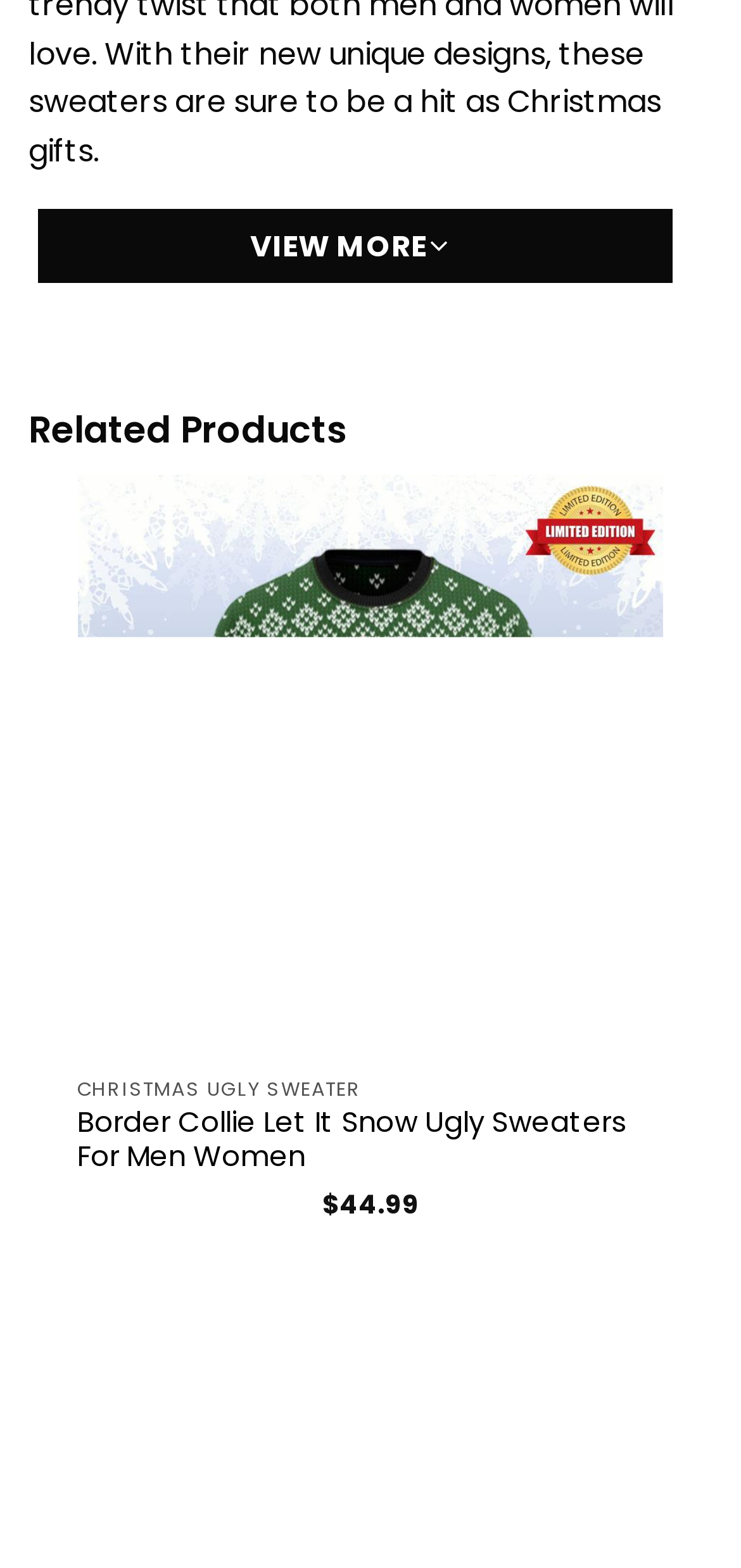Extract the bounding box coordinates for the described element: "parent_node: S name="color-group-1694350970057" value="S"". The coordinates should be represented as four float numbers between 0 and 1: [left, top, right, bottom].

[0.072, 0.3, 0.105, 0.316]